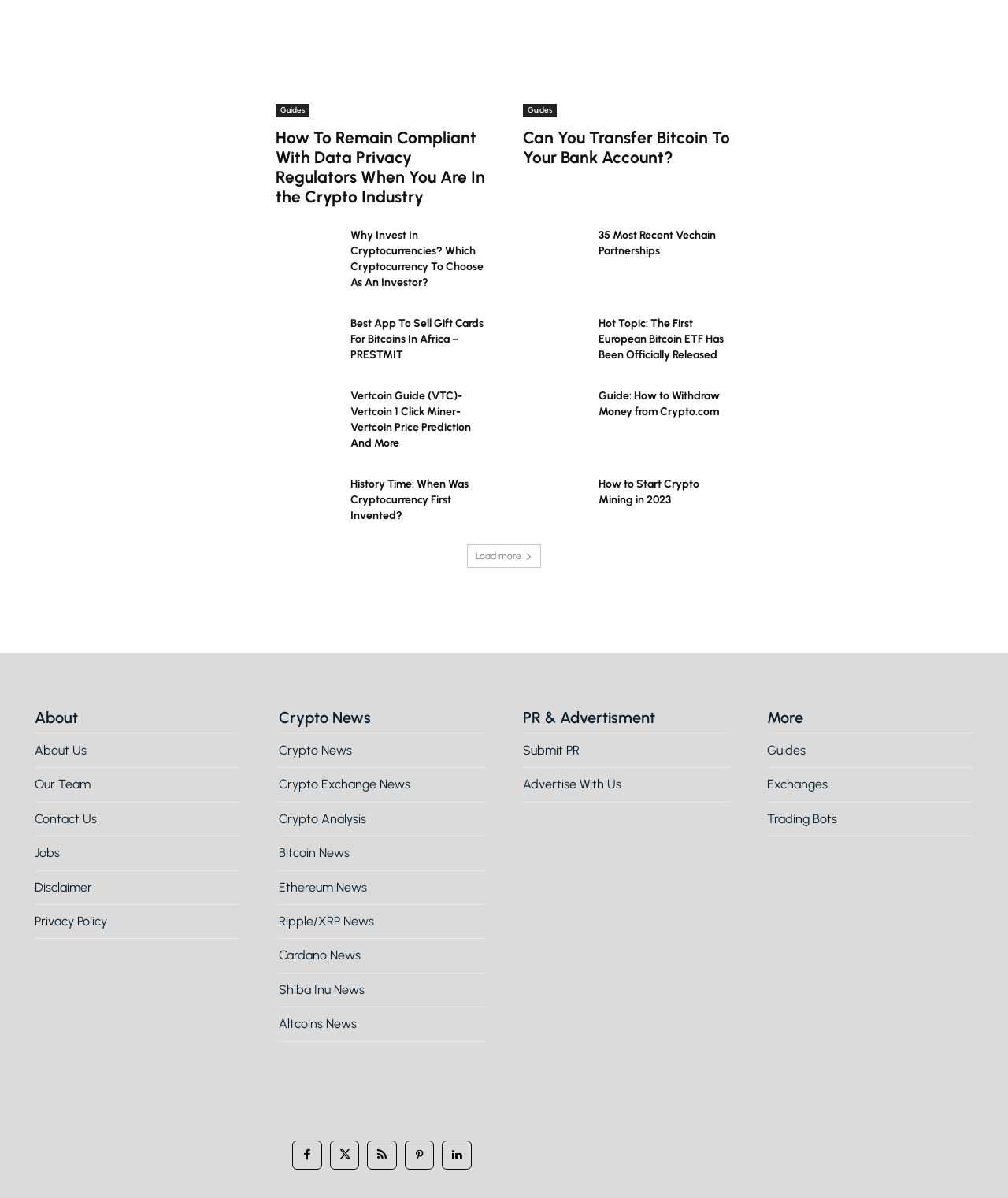Using the element description: "Shiba Inu News", determine the bounding box coordinates. The coordinates should be in the format [left, top, right, bottom], with values between 0 and 1.

[0.277, 0.819, 0.481, 0.834]